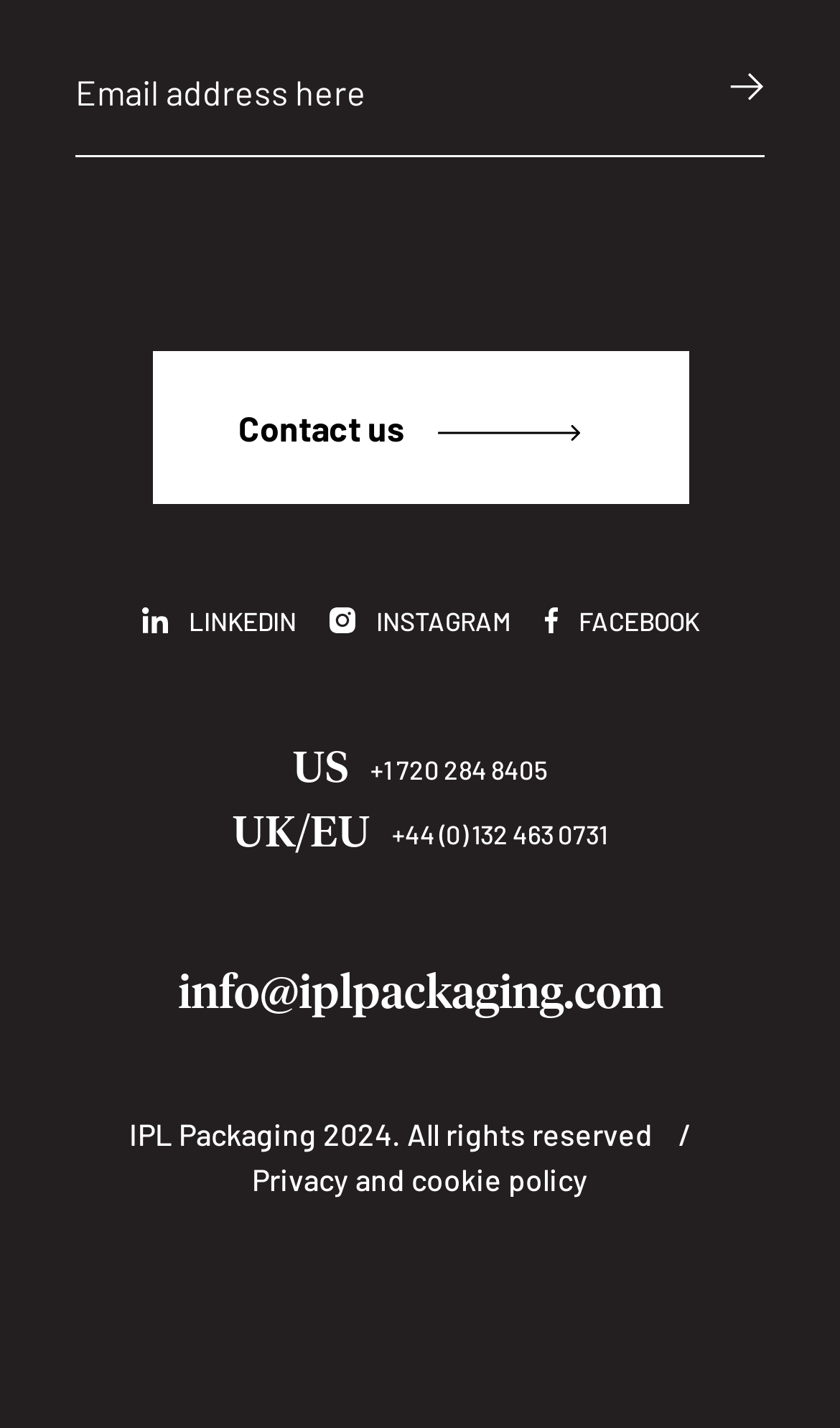Can you specify the bounding box coordinates for the region that should be clicked to fulfill this instruction: "Enter email address".

[0.09, 0.013, 0.782, 0.11]